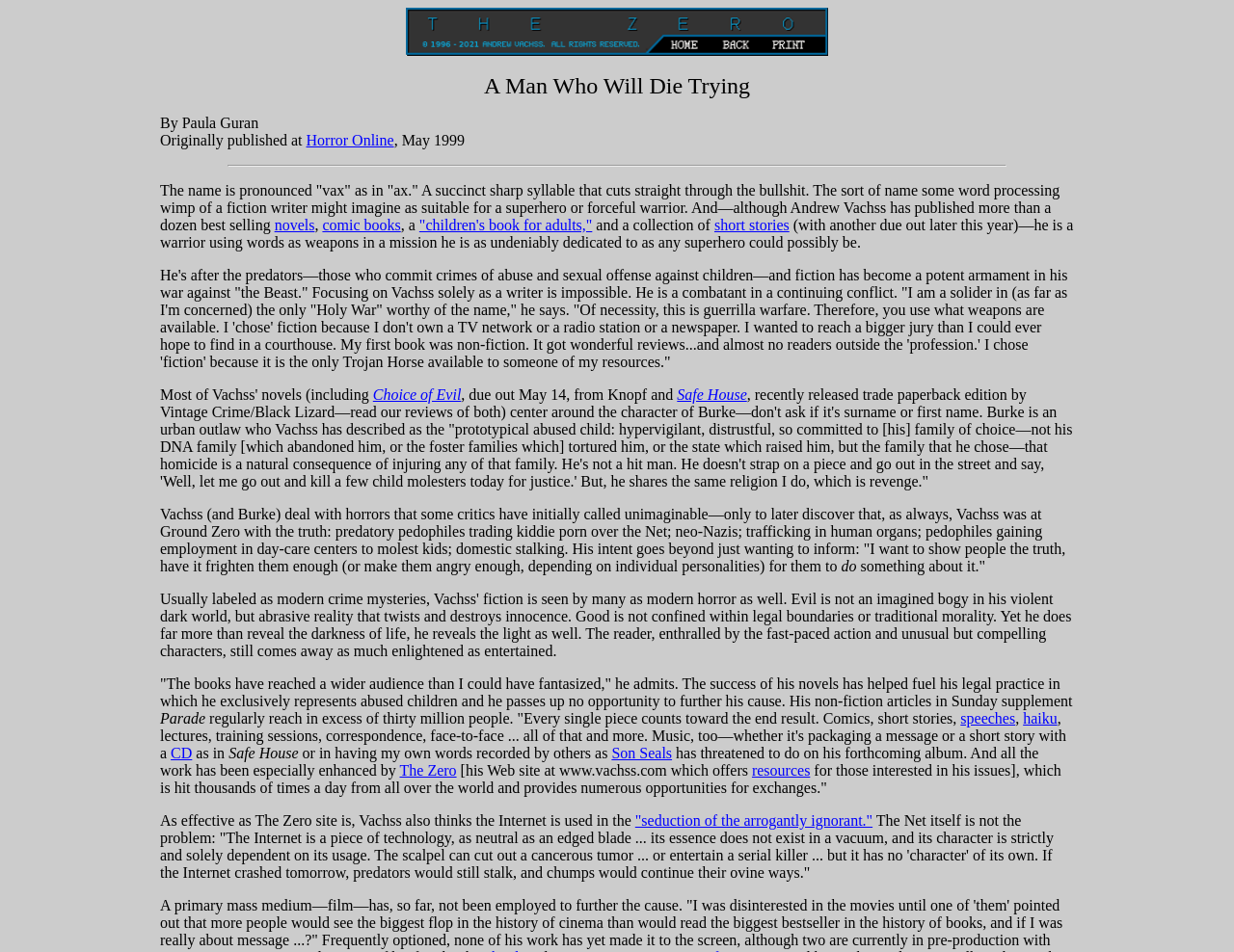What is the name of the article?
Look at the image and respond to the question as thoroughly as possible.

I found the answer by looking at the title of the article, which is 'A Man Who Will Die Trying', located near the top of the webpage.